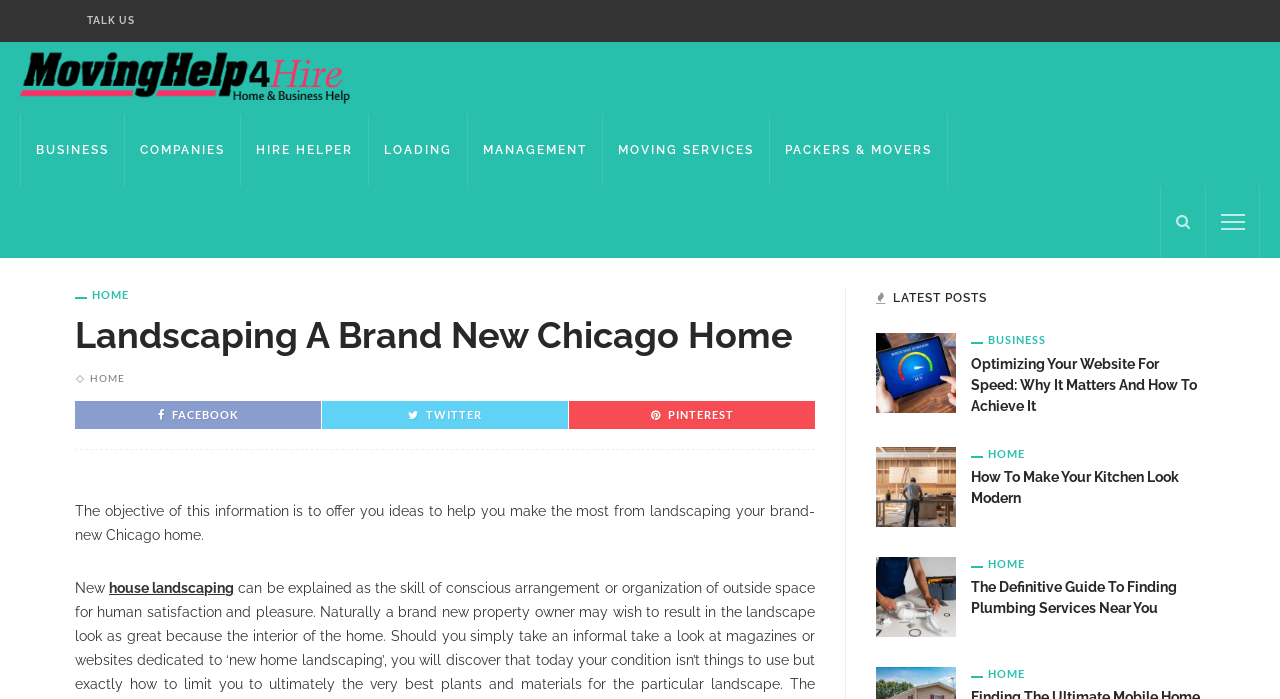Find the bounding box coordinates of the clickable region needed to perform the following instruction: "Enter your name". The coordinates should be provided as four float numbers between 0 and 1, i.e., [left, top, right, bottom].

None